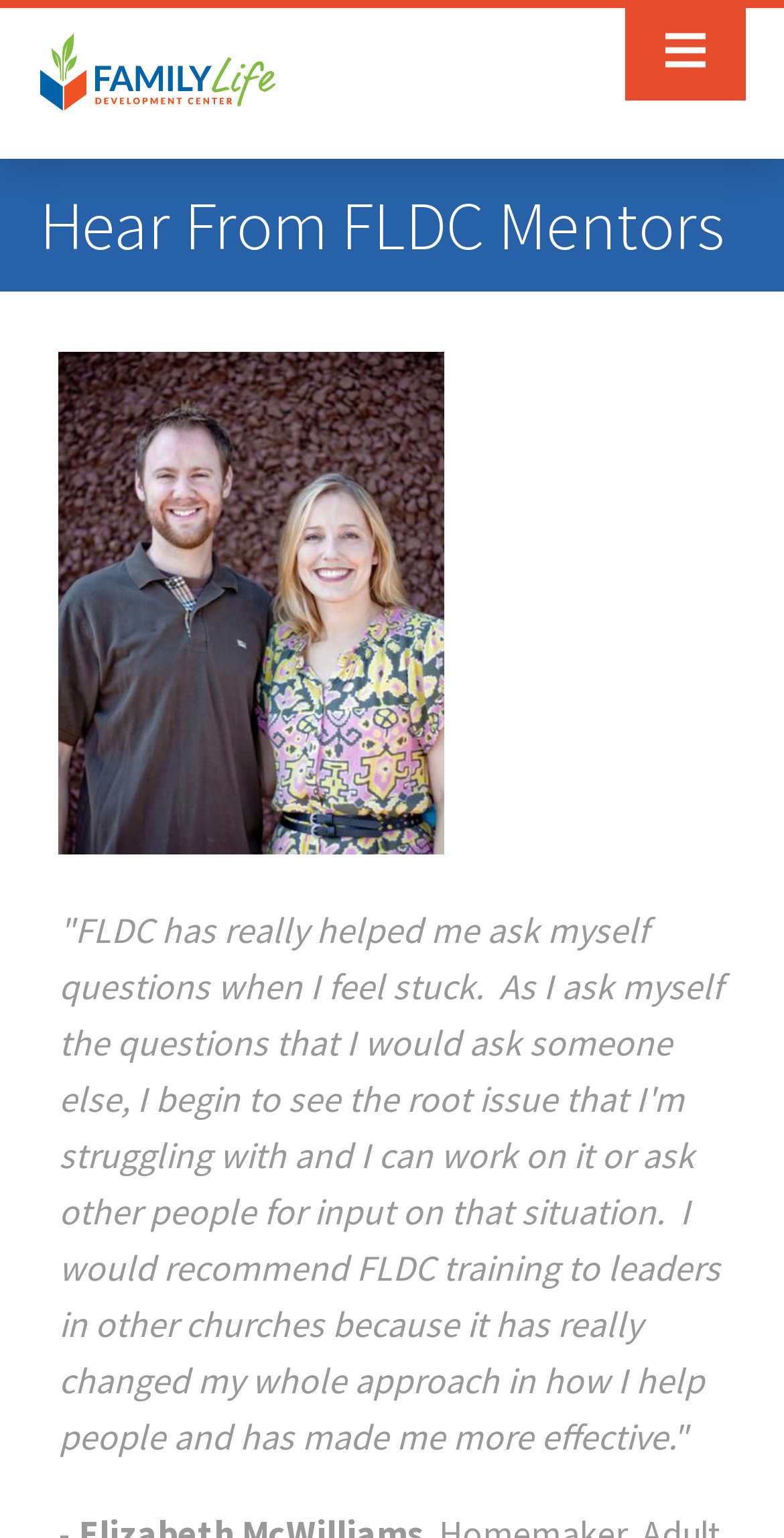How many links are there in the main navigation?
Please answer the question with a single word or phrase, referencing the image.

8